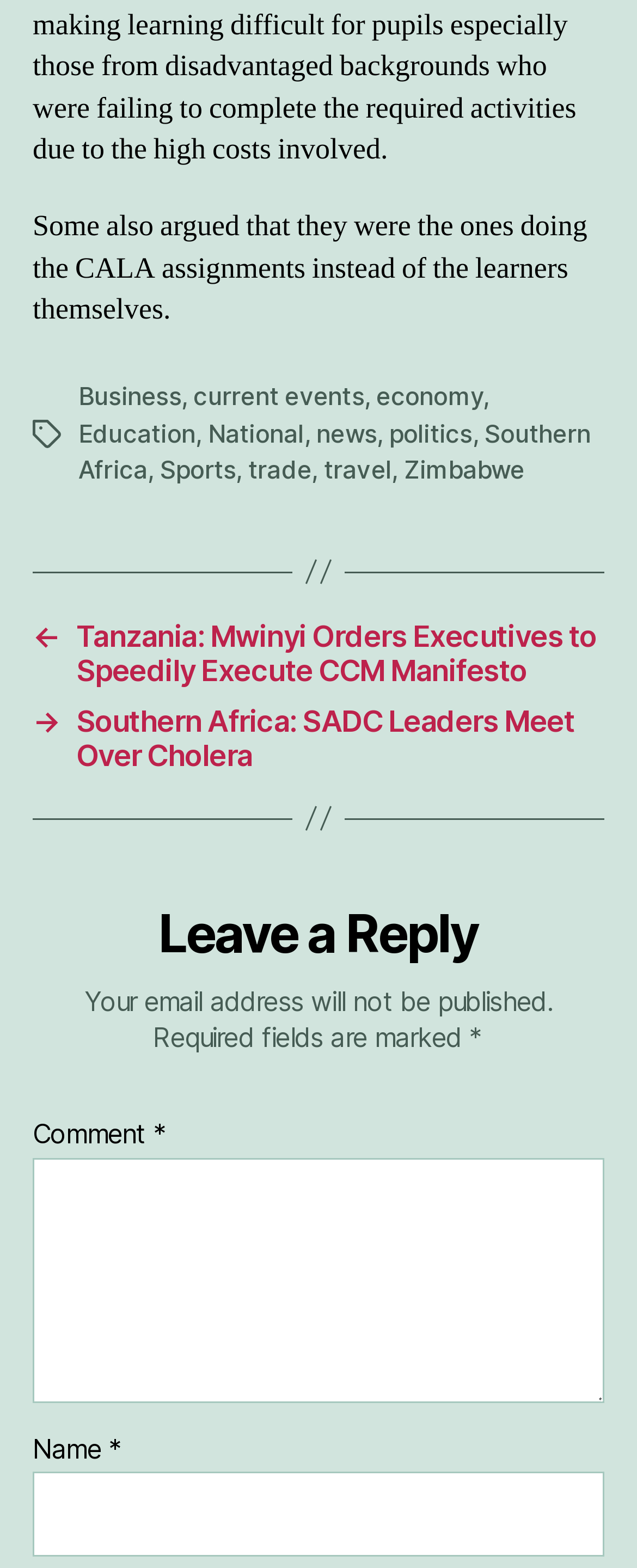How many required fields are there to leave a reply?
Give a detailed explanation using the information visible in the image.

I looked at the form to leave a reply and found two required fields, which are 'Comment' and 'Name', both marked with an asterisk (*) indicating they are required fields.